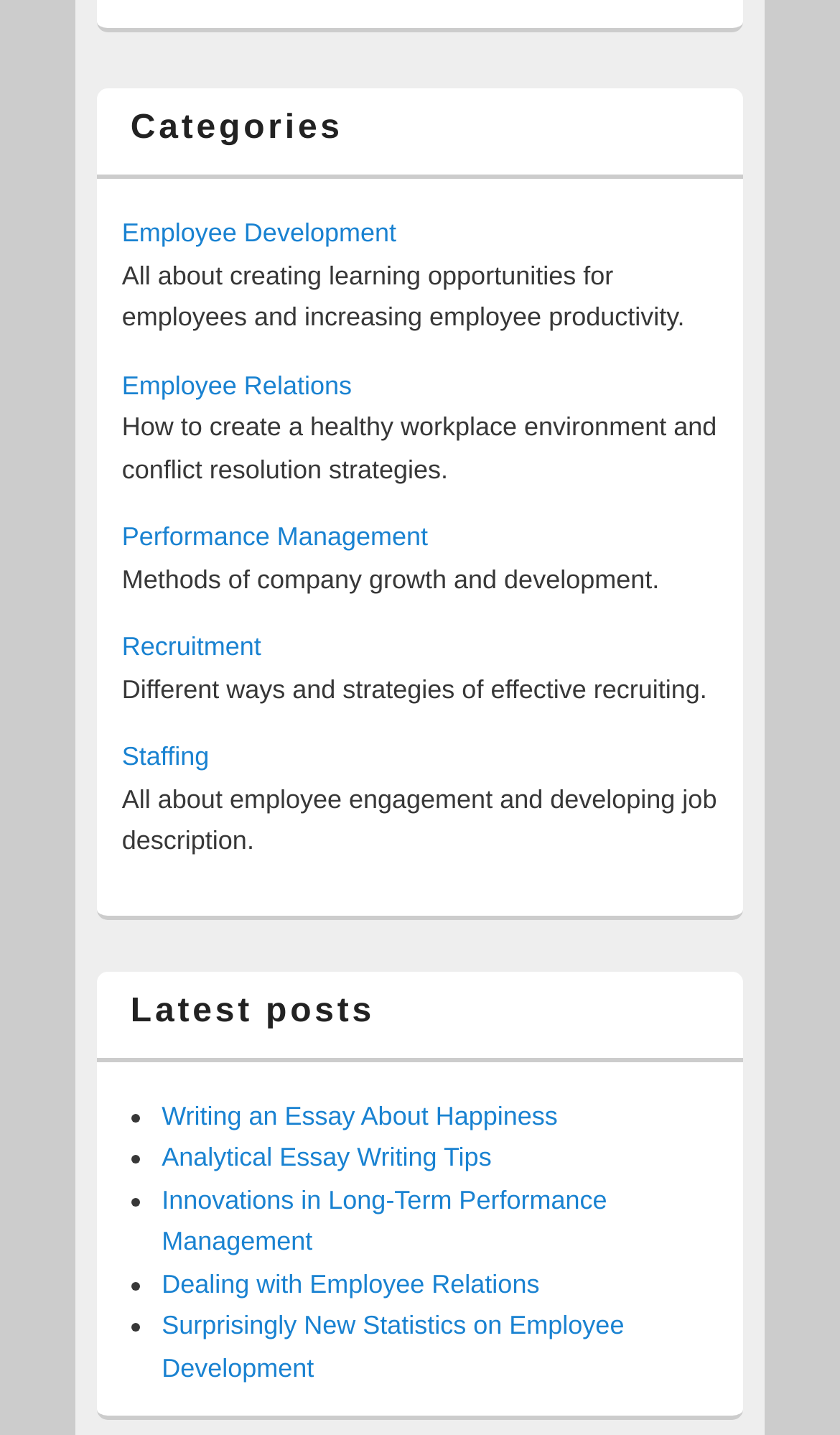Locate the bounding box coordinates of the UI element described by: "Dealing with Employee Relations". The bounding box coordinates should consist of four float numbers between 0 and 1, i.e., [left, top, right, bottom].

[0.192, 0.884, 0.642, 0.905]